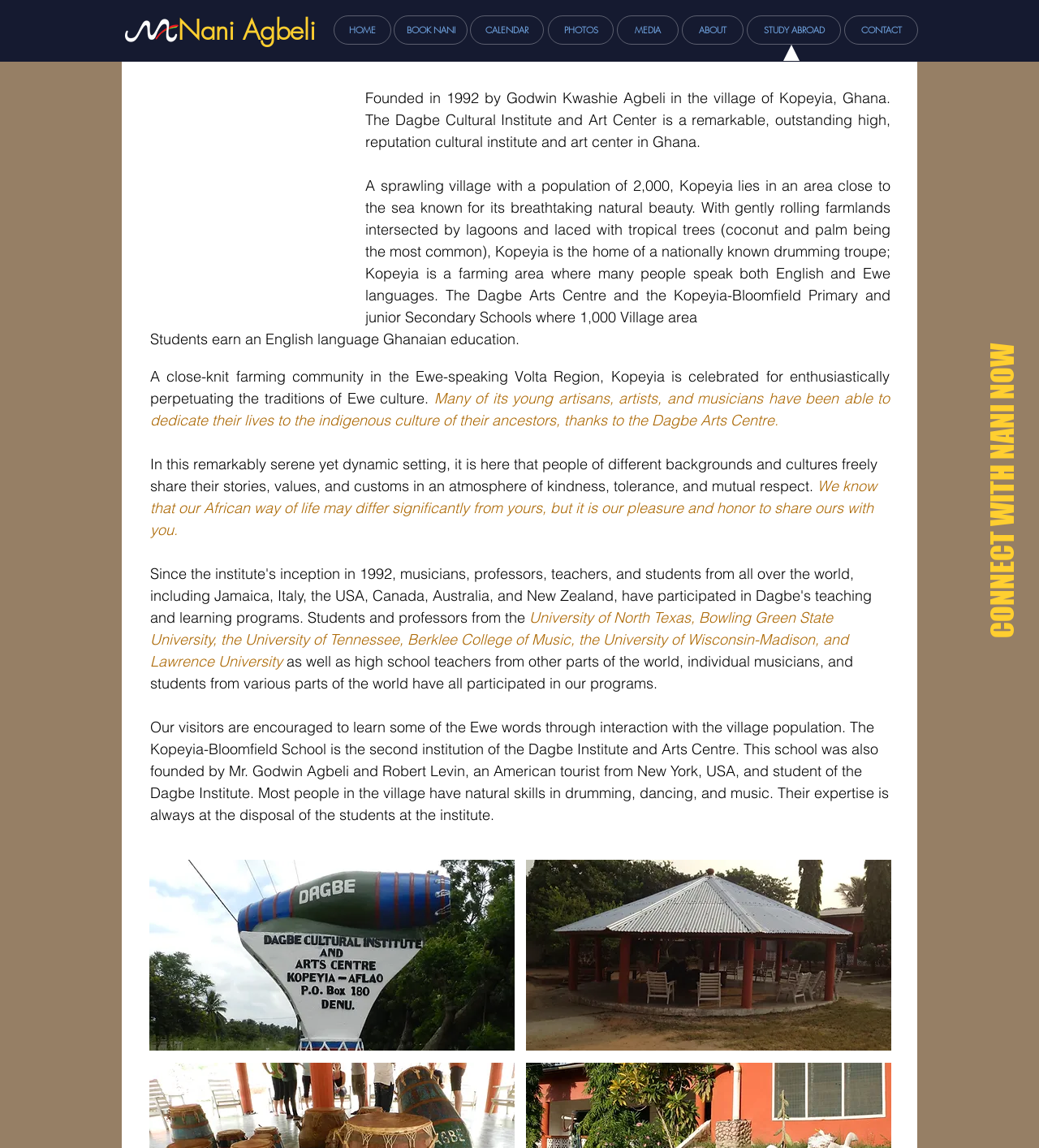Please find the bounding box coordinates of the section that needs to be clicked to achieve this instruction: "Click on the HOME link".

[0.348, 0.014, 0.402, 0.039]